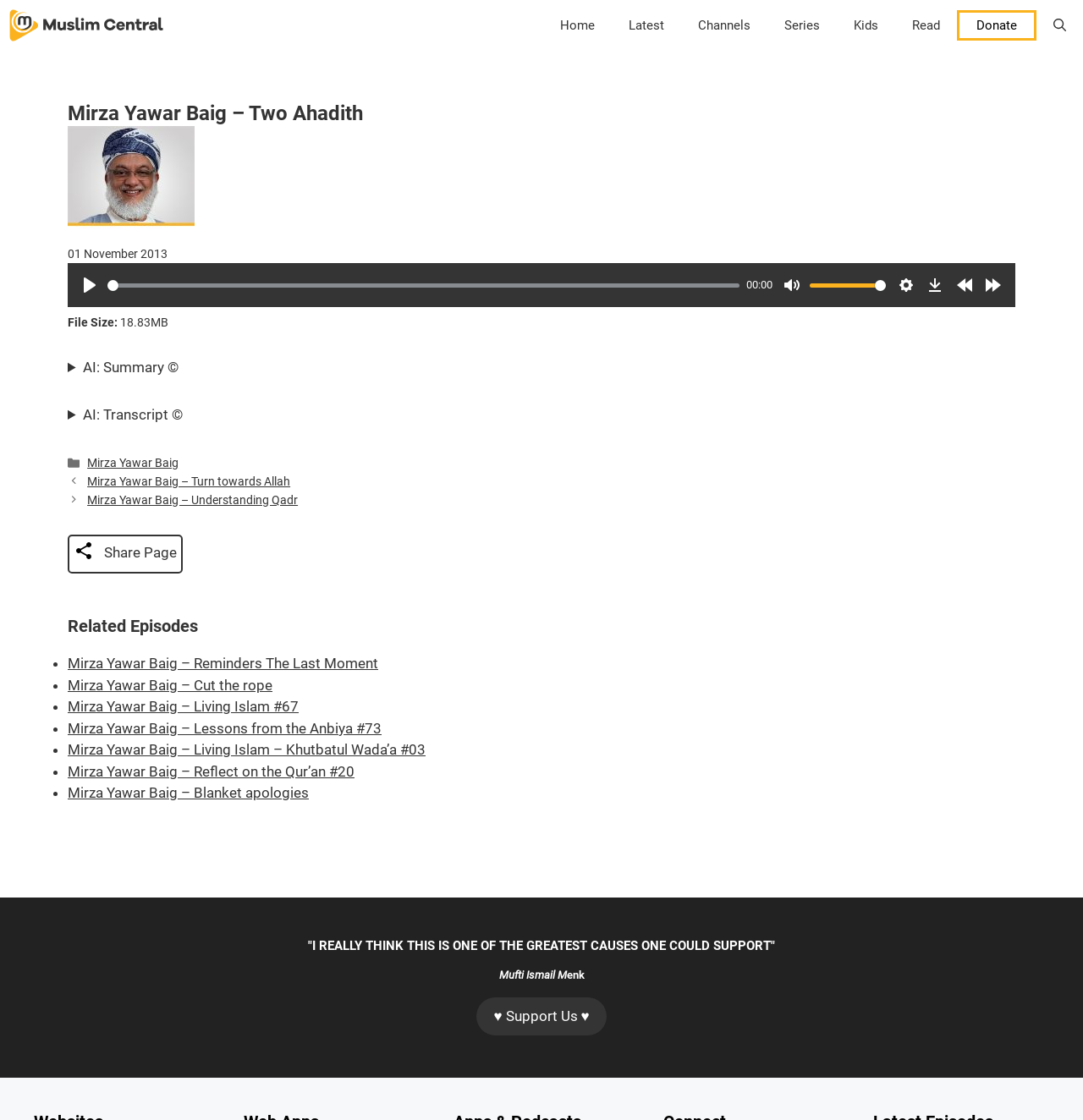What is the current time of the audio lecture?
Please answer the question as detailed as possible.

The current time is obtained from the timer 'Current time' which is located below the audio player, indicating the current playback time of the audio lecture.